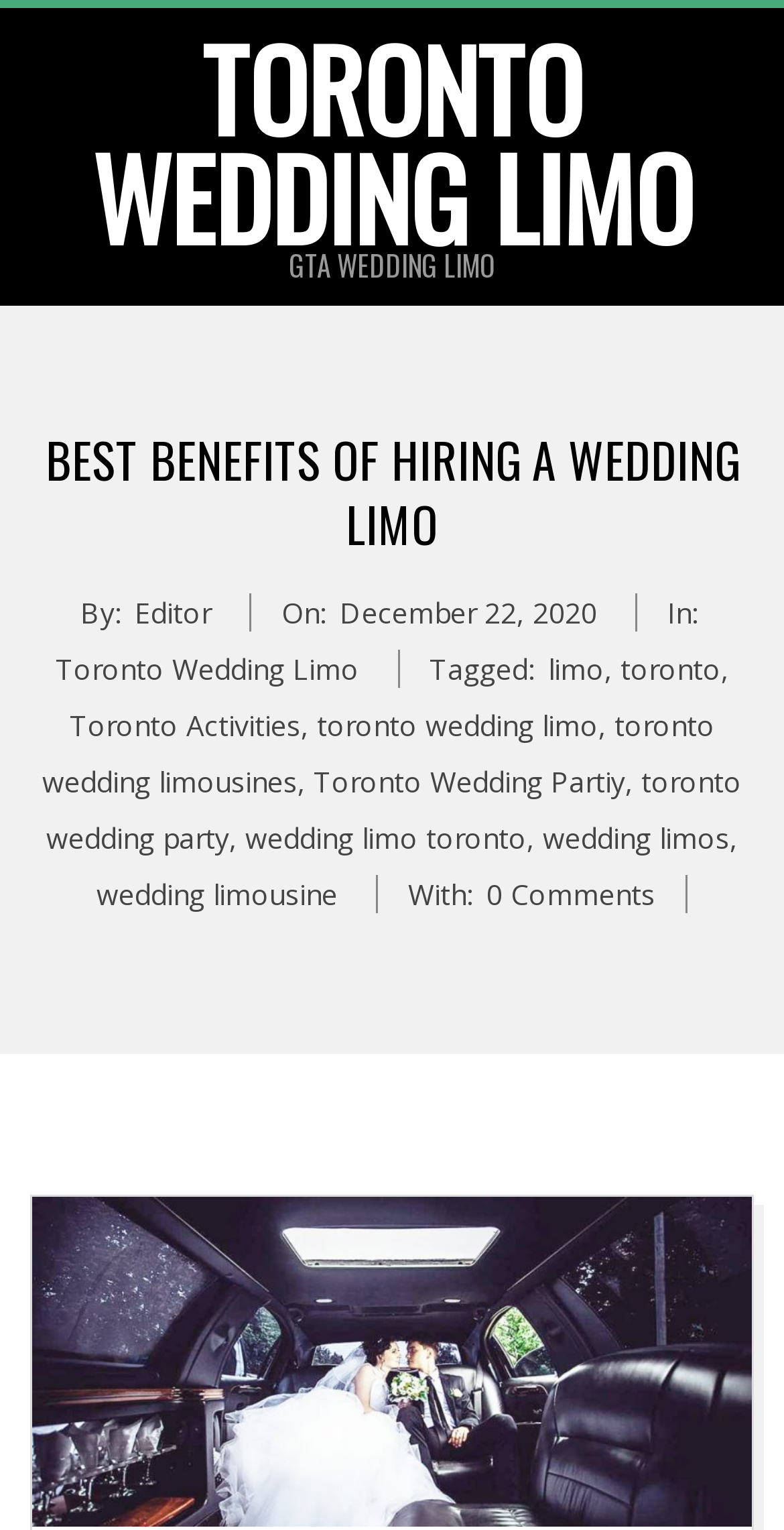Provide a brief response using a word or short phrase to this question:
What is the title of the article?

Best benefits of hiring a wedding limo